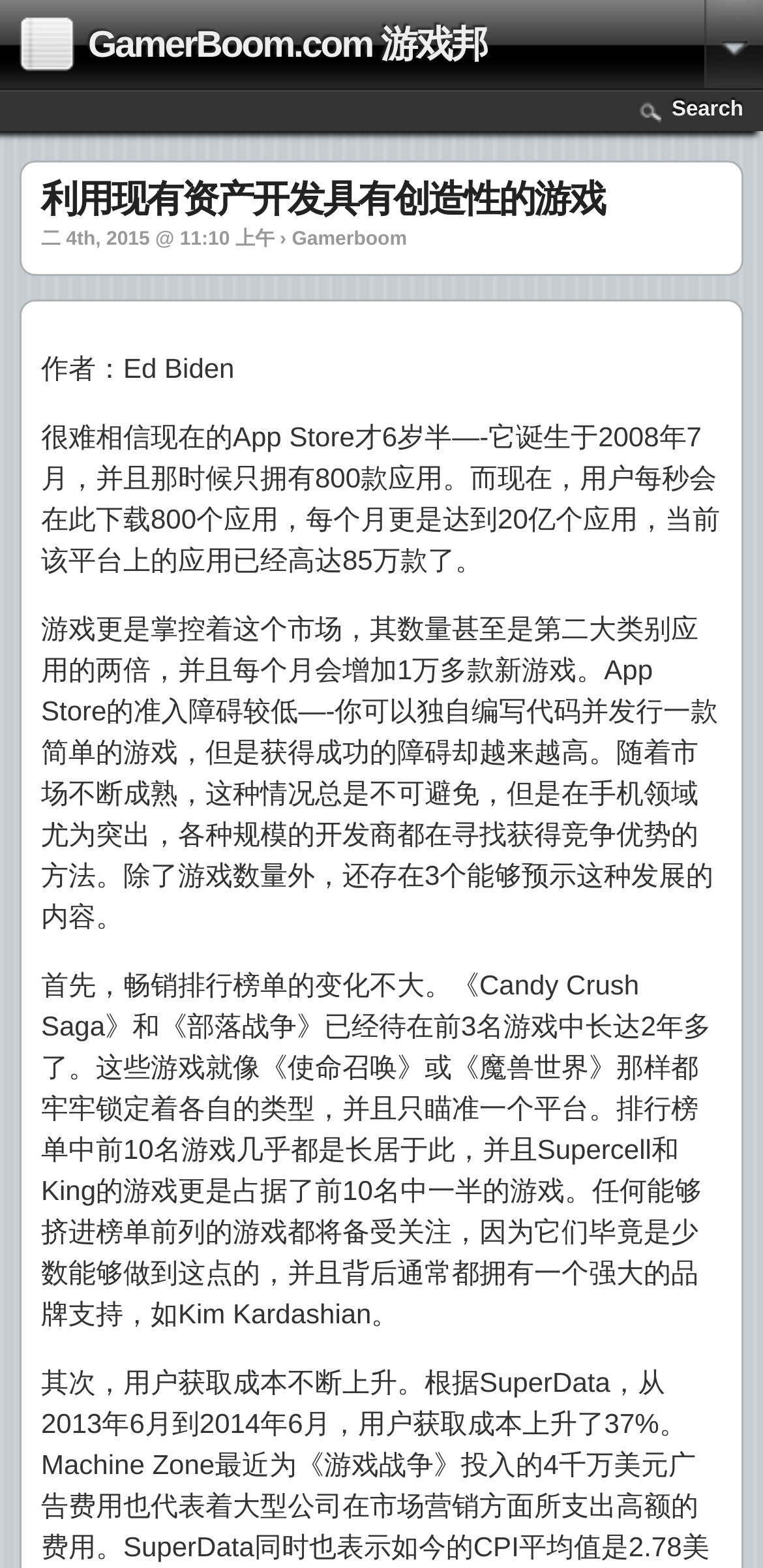From the webpage screenshot, predict the bounding box of the UI element that matches this description: "title="Search"".

None